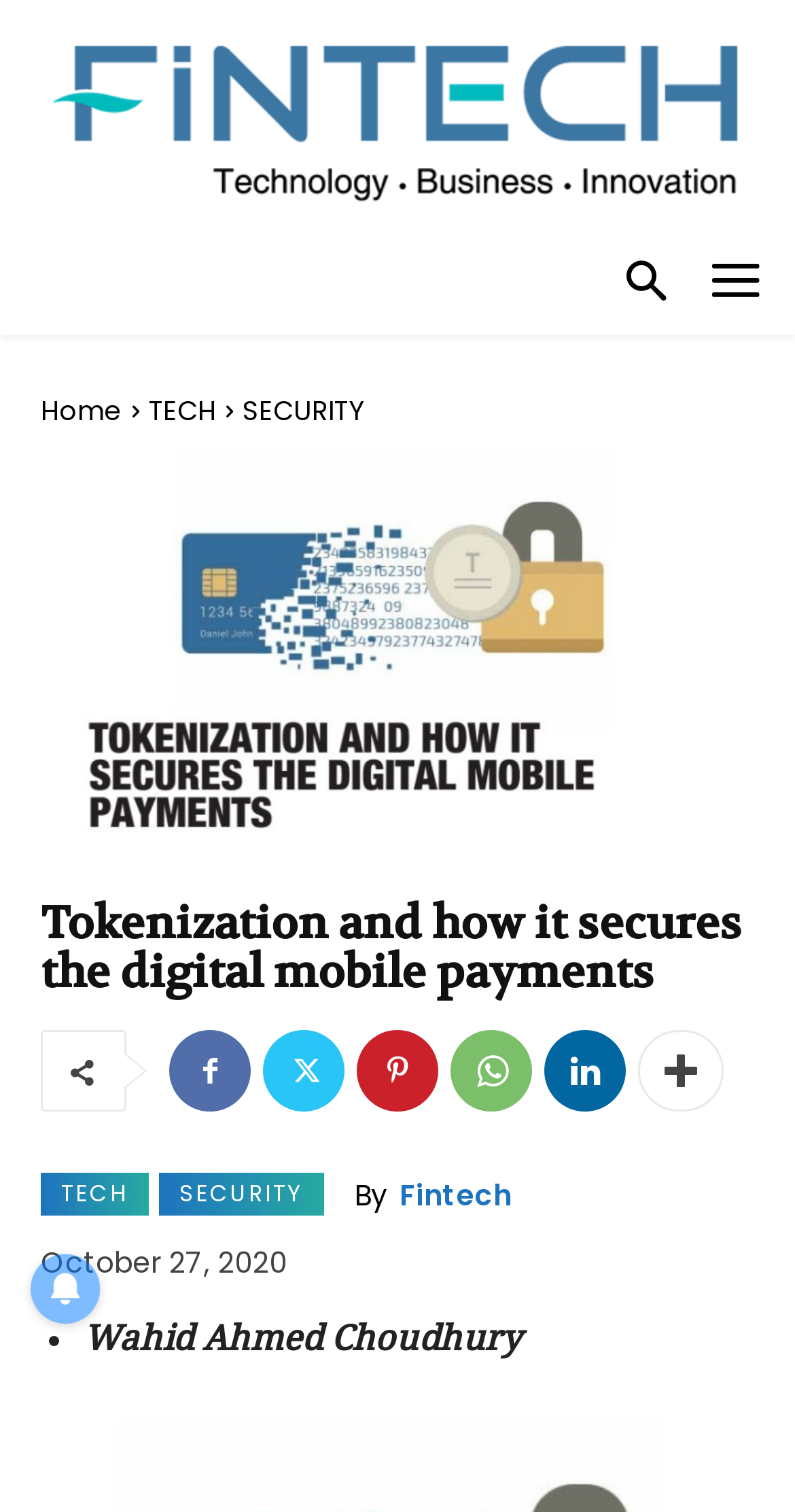Kindly determine the bounding box coordinates for the clickable area to achieve the given instruction: "View author profile of Wahid Ahmed Choudhury".

[0.105, 0.872, 0.657, 0.899]